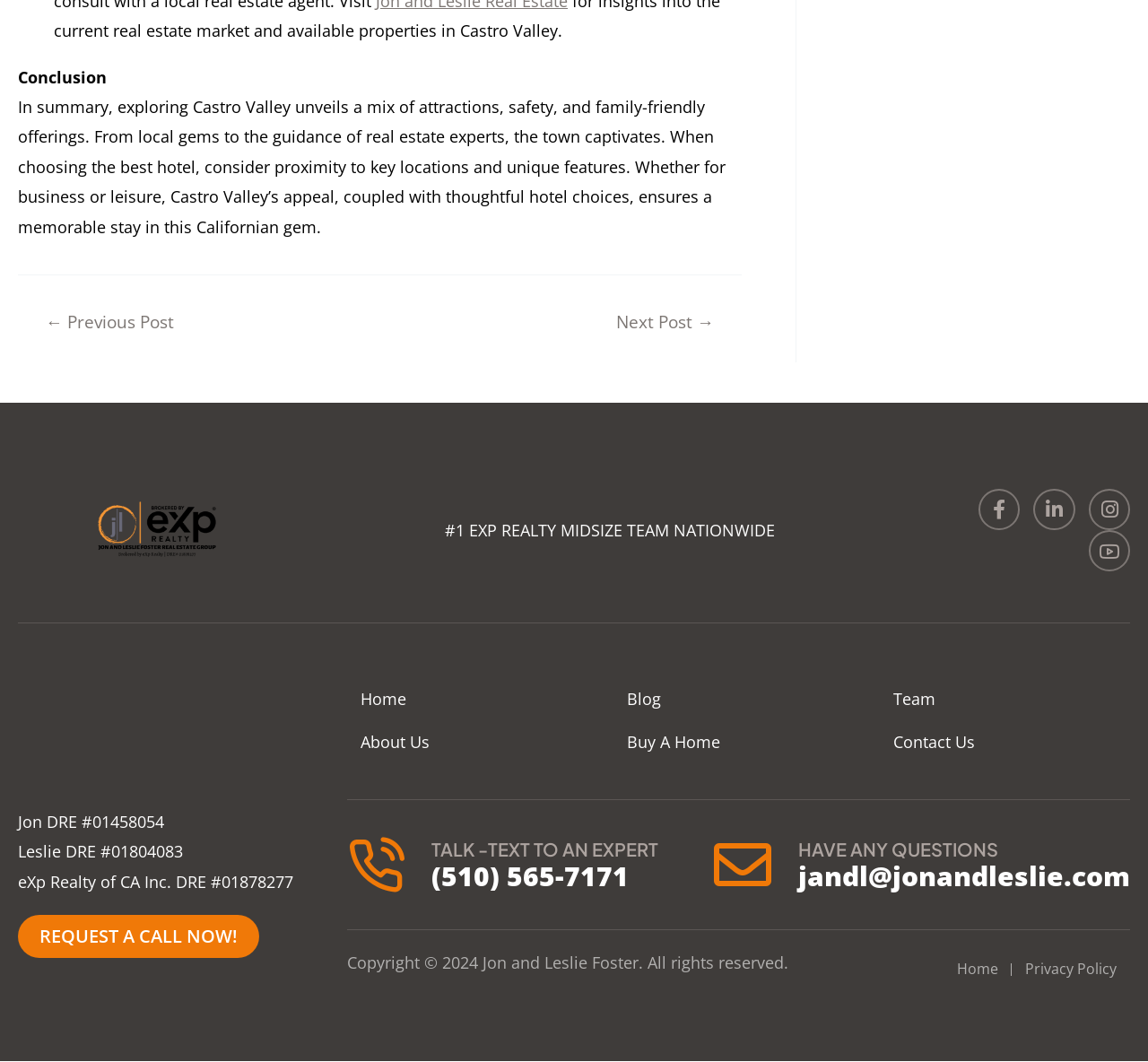What is the name of the real estate group?
Using the information presented in the image, please offer a detailed response to the question.

I found the answer by looking at the link element with the text 'Jon and Leslie Foster Real Estate Group' and an image with the same name, which suggests that it is the name of the real estate group.